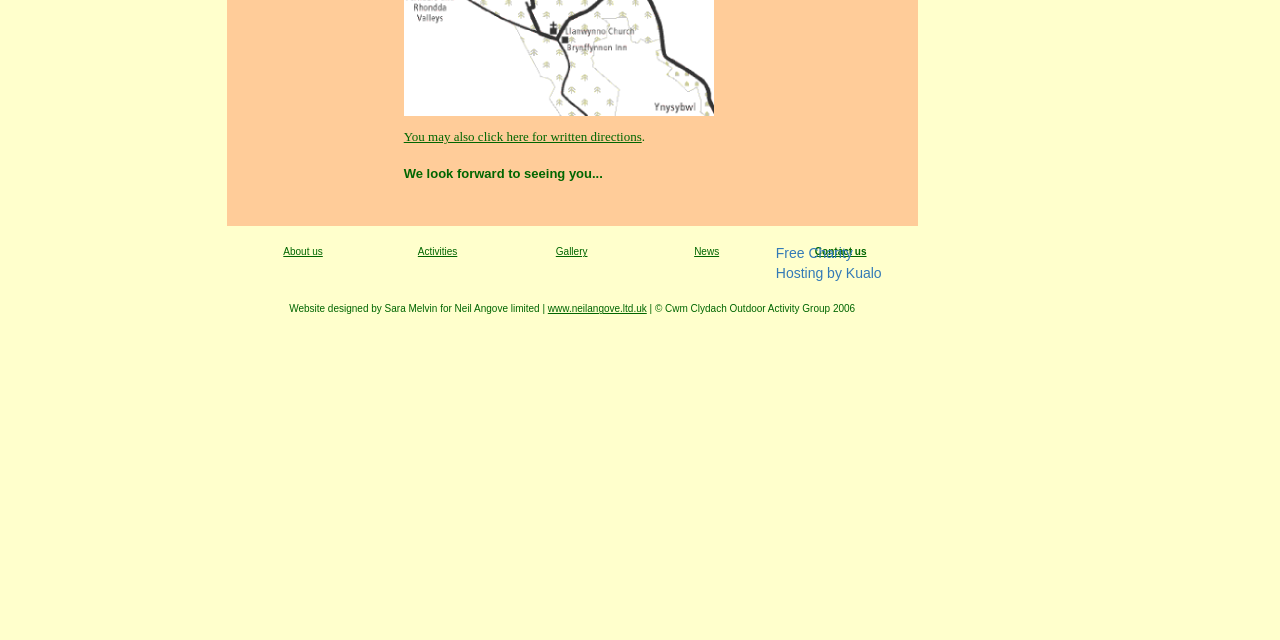Identify the bounding box for the given UI element using the description provided. Coordinates should be in the format (top-left x, top-left y, bottom-right x, bottom-right y) and must be between 0 and 1. Here is the description: About us

[0.221, 0.385, 0.252, 0.402]